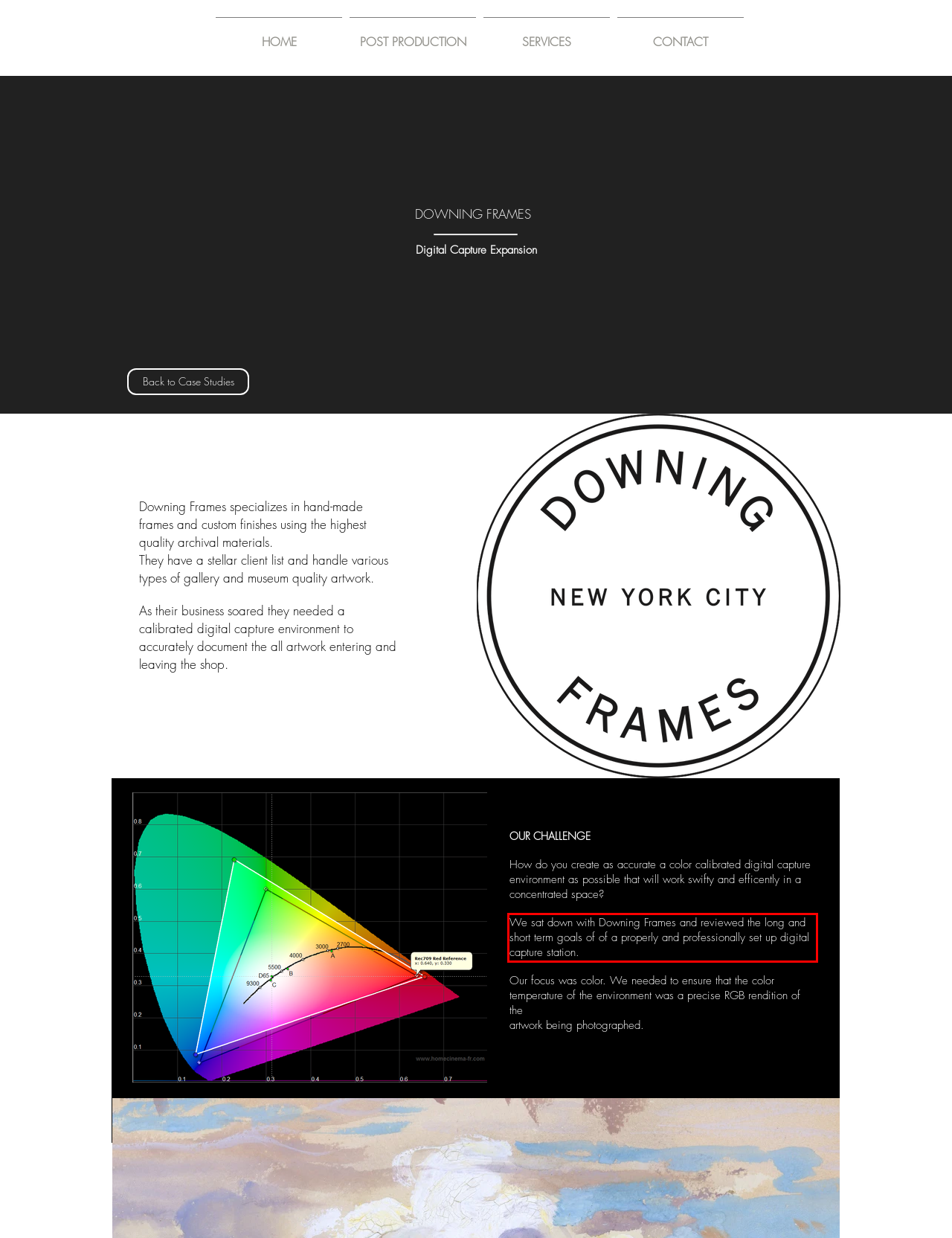Look at the webpage screenshot and recognize the text inside the red bounding box.

We sat down with Downing Frames and reviewed the long and short term goals of of a properly and professionally set up digital capture station.